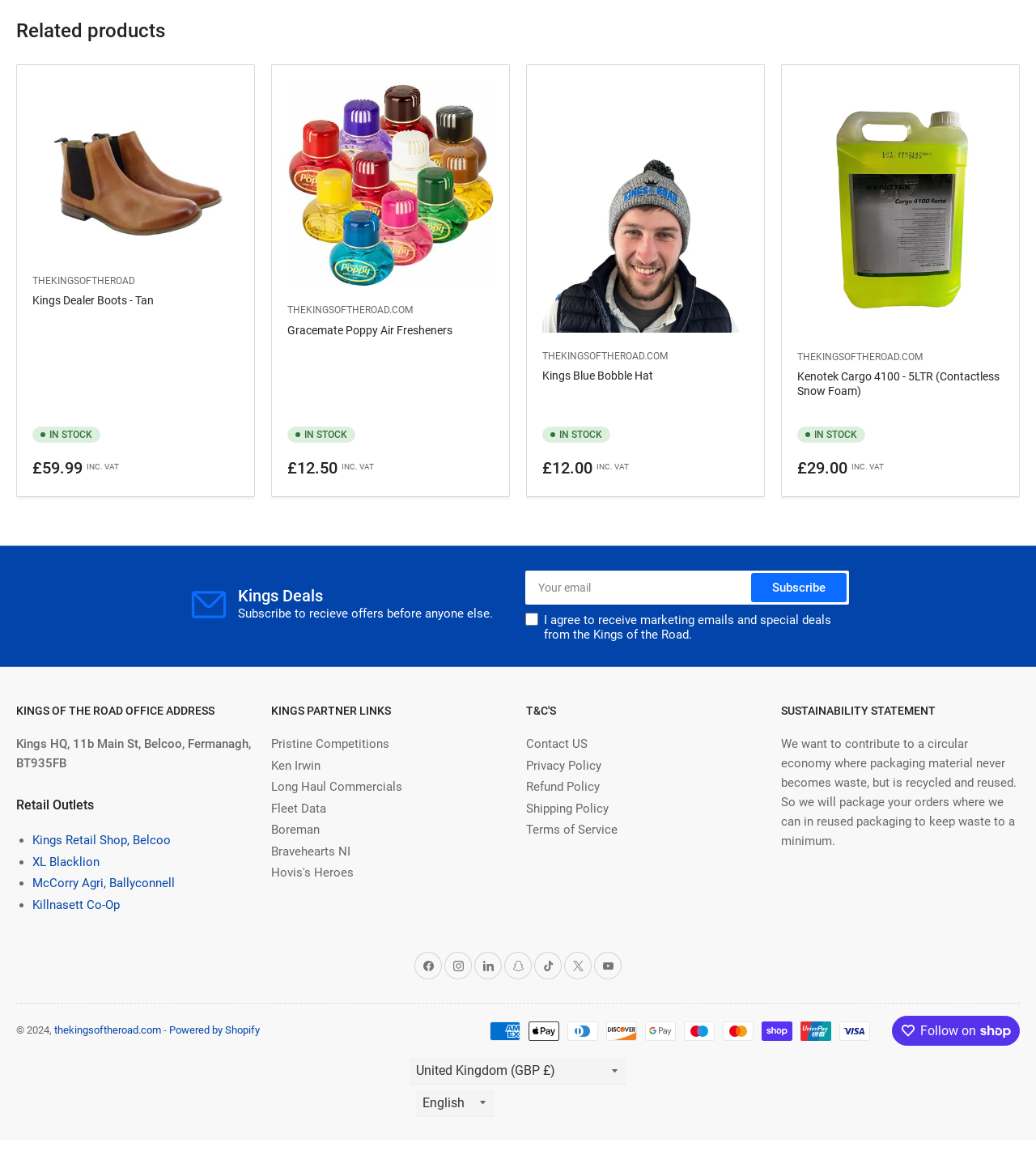Identify the bounding box of the UI element described as follows: "Kings Retail Shop, Belcoo". Provide the coordinates as four float numbers in the range of 0 to 1 [left, top, right, bottom].

[0.031, 0.738, 0.165, 0.751]